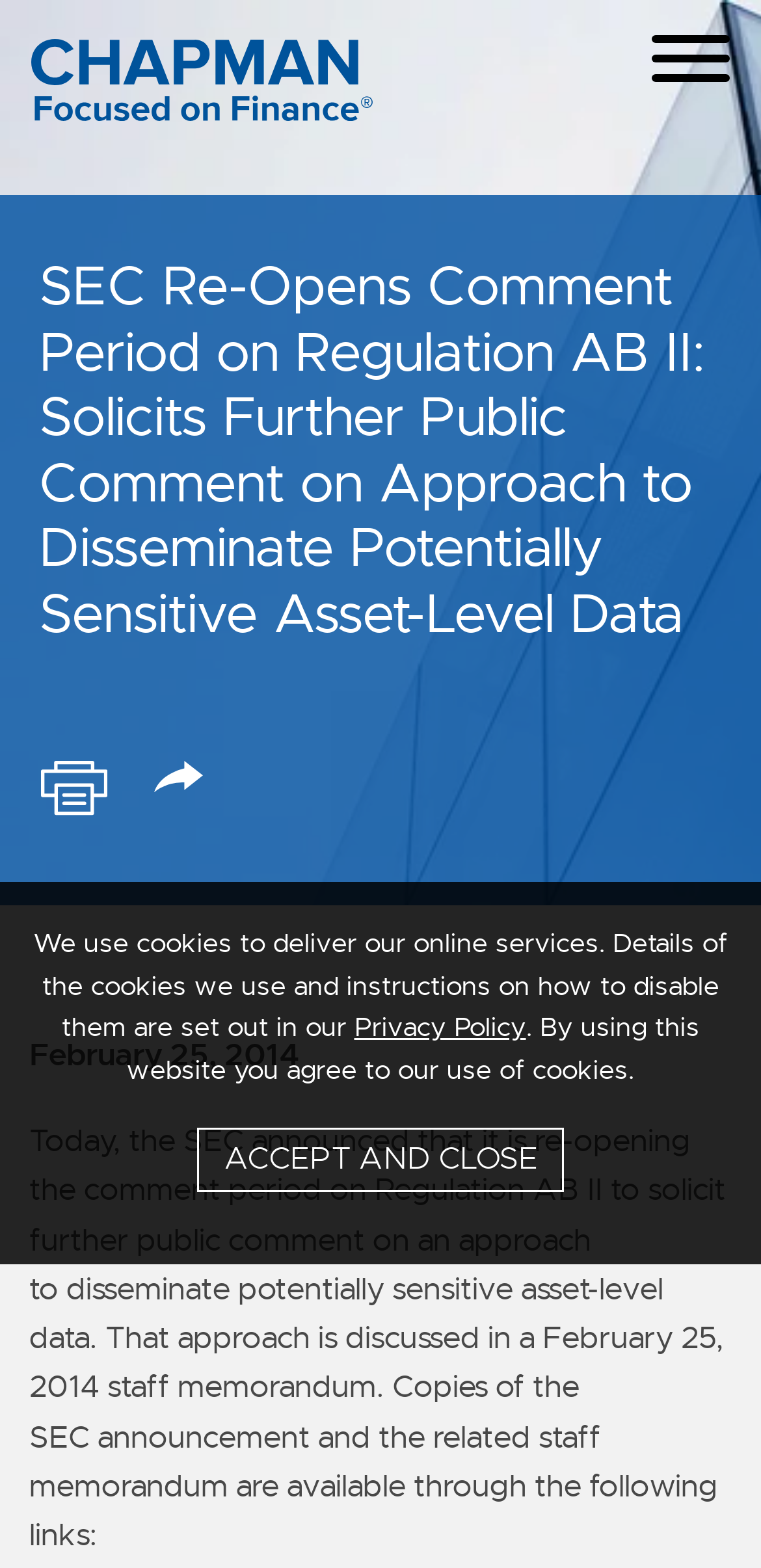What is the name of the law firm mentioned on the webpage?
Examine the image closely and answer the question with as much detail as possible.

I found the name of the law firm by looking at the link element on the webpage, which contains the text 'Chapman and Cutler LLP'.